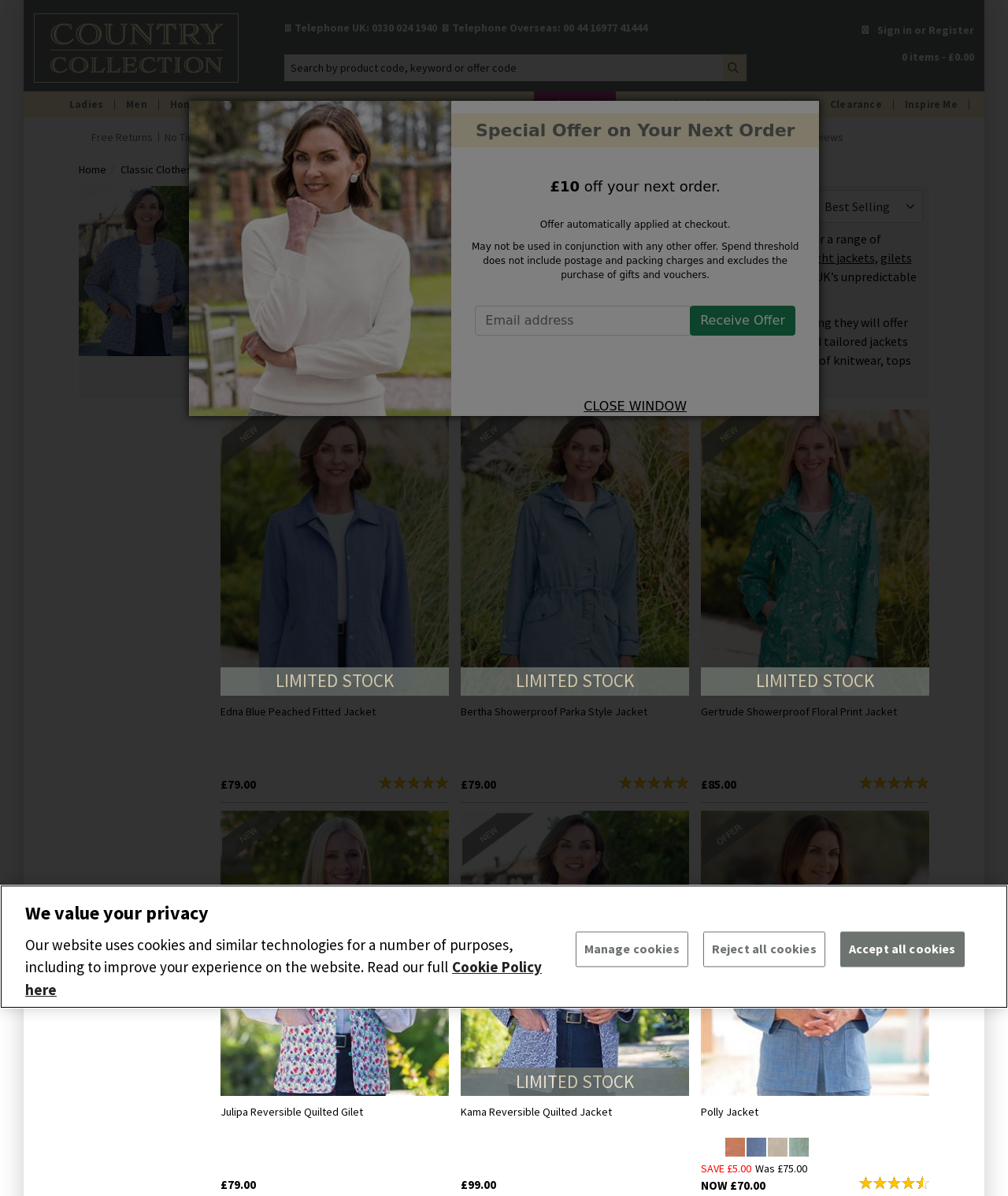Can you specify the bounding box coordinates of the area that needs to be clicked to fulfill the following instruction: "View ladies coats and jackets"?

[0.254, 0.136, 0.33, 0.148]